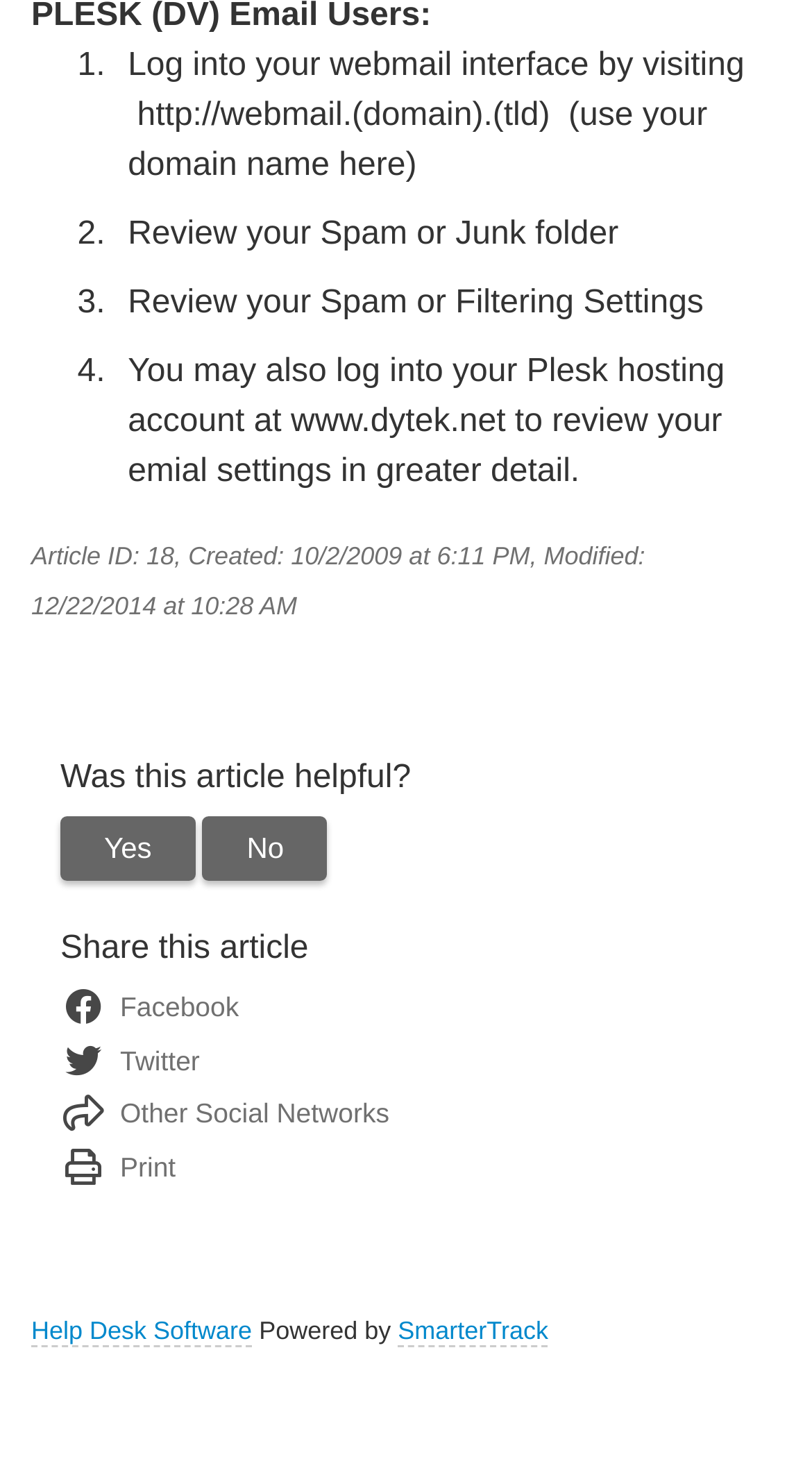Provide a short, one-word or phrase answer to the question below:
What is the URL to log into the webmail interface?

http://webmail.(domain).(tld)